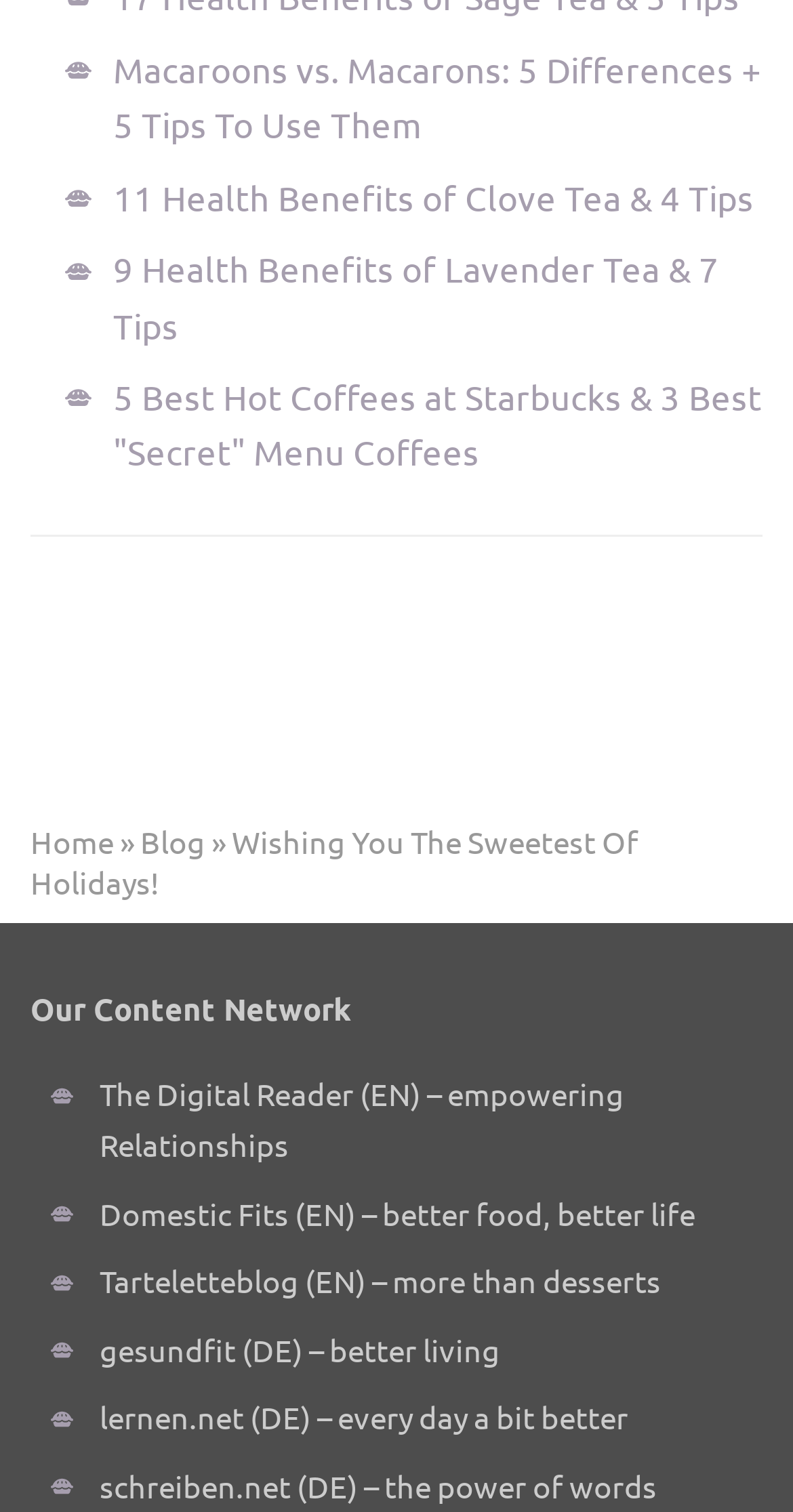Determine the bounding box coordinates for the region that must be clicked to execute the following instruction: "Click on the 'Macaroons vs. Macarons: 5 Differences + 5 Tips To Use Them' link".

[0.142, 0.031, 0.96, 0.095]